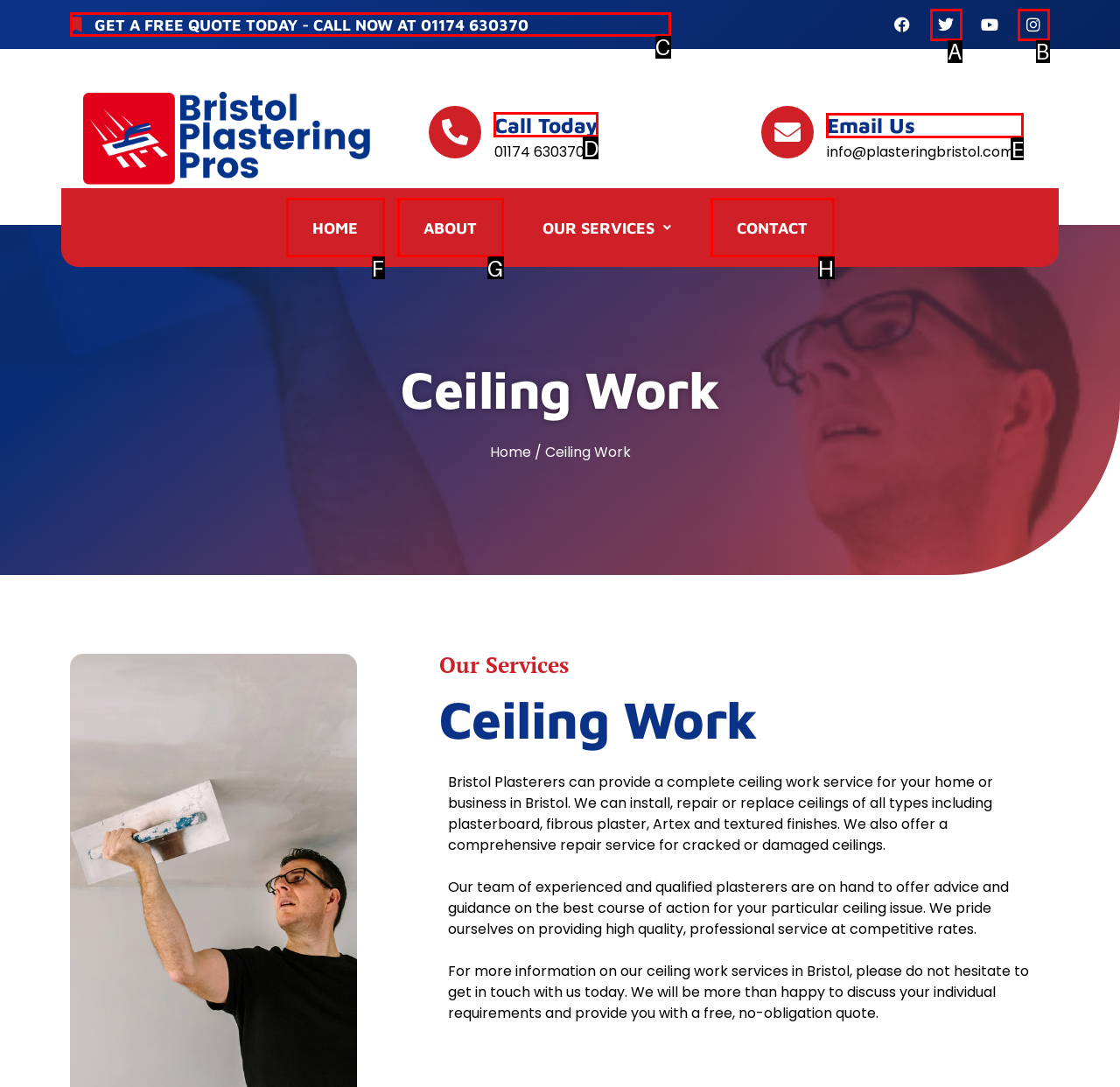Identify the correct UI element to click to achieve the task: Visit the 'About' page.
Answer with the letter of the appropriate option from the choices given.

None